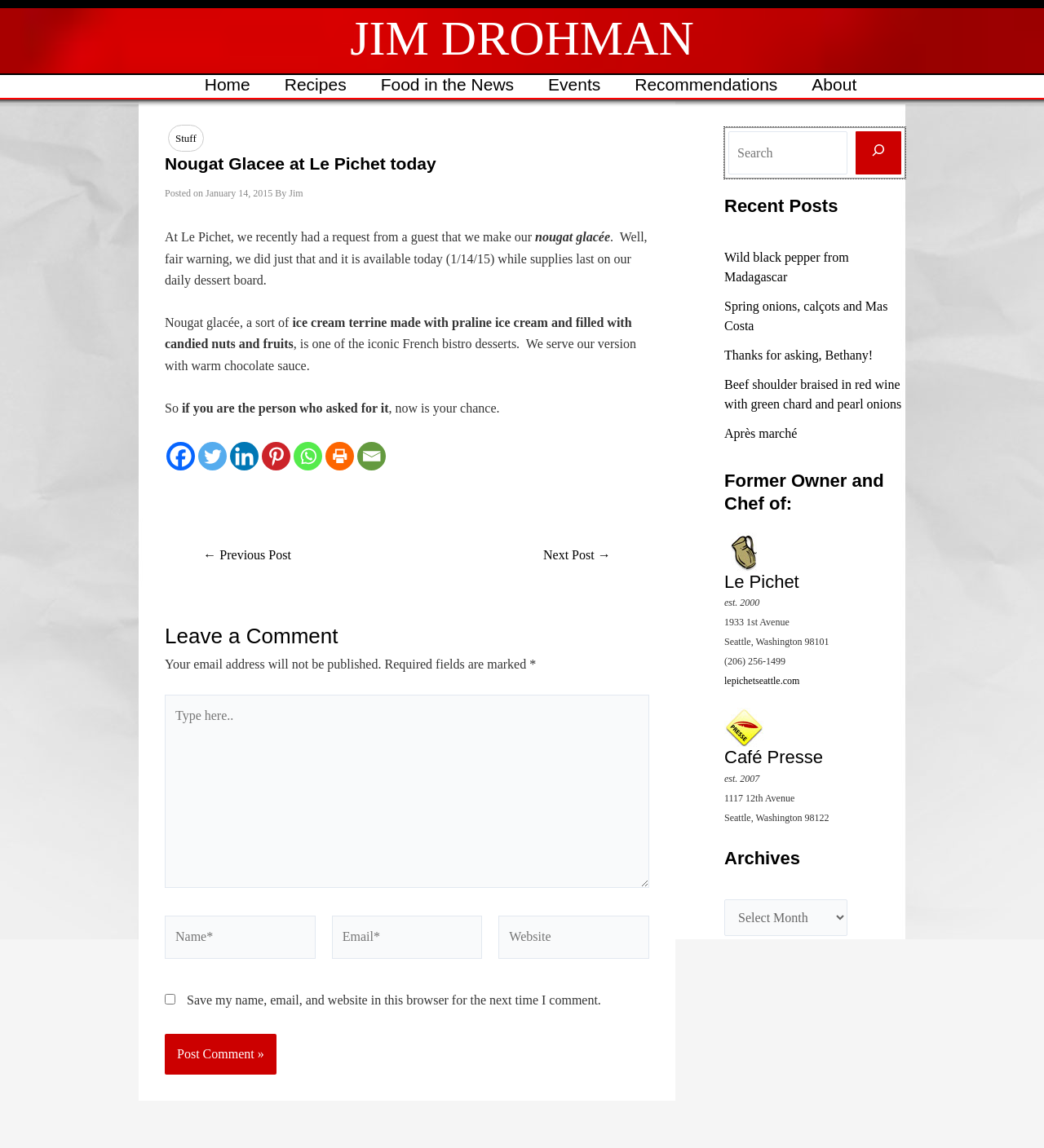Provide a brief response in the form of a single word or phrase:
What is the name of the author of this post?

Jim Drohman